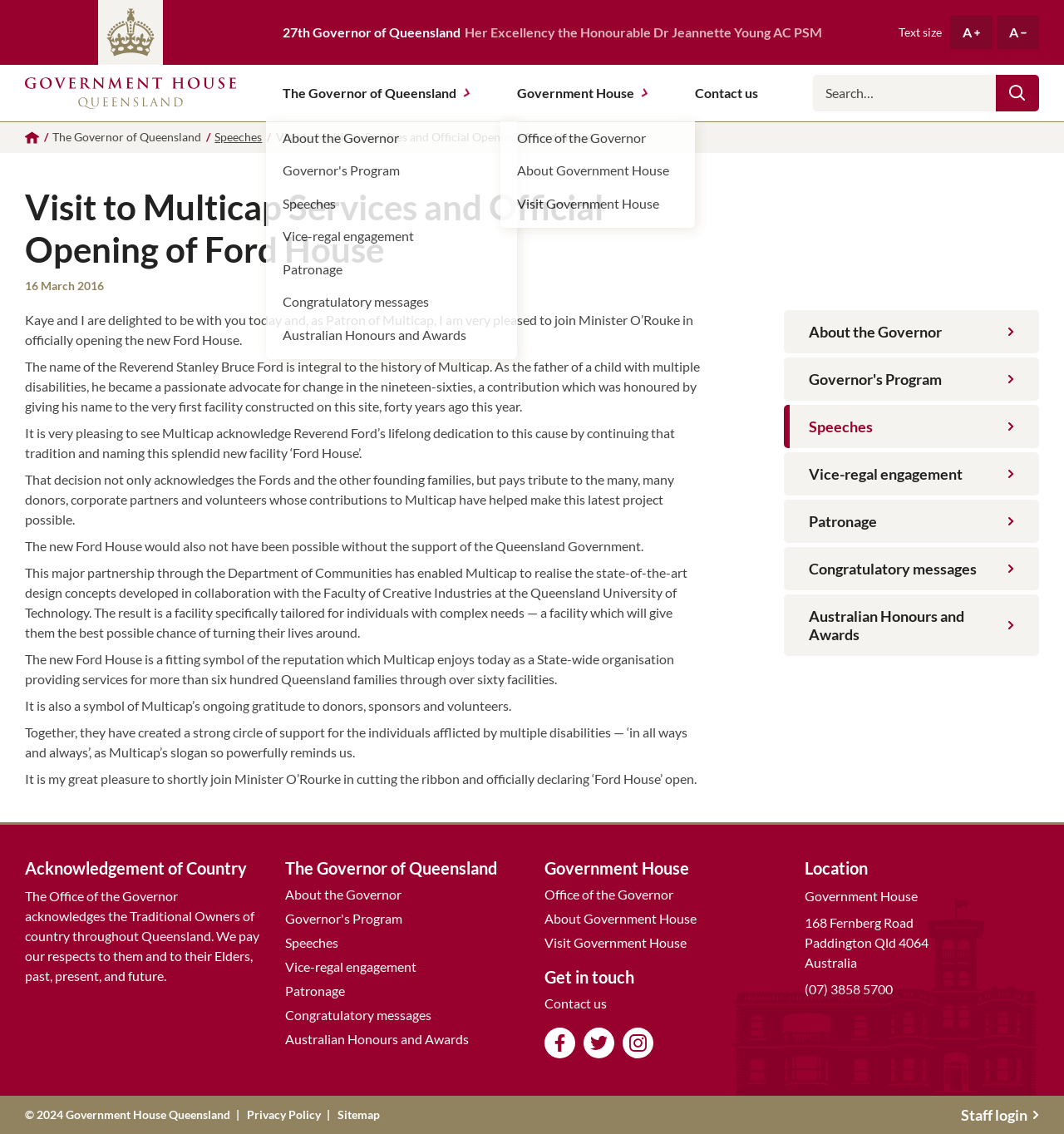Can you find and provide the main heading text of this webpage?

Visit to Multicap Services and Official Opening of Ford House